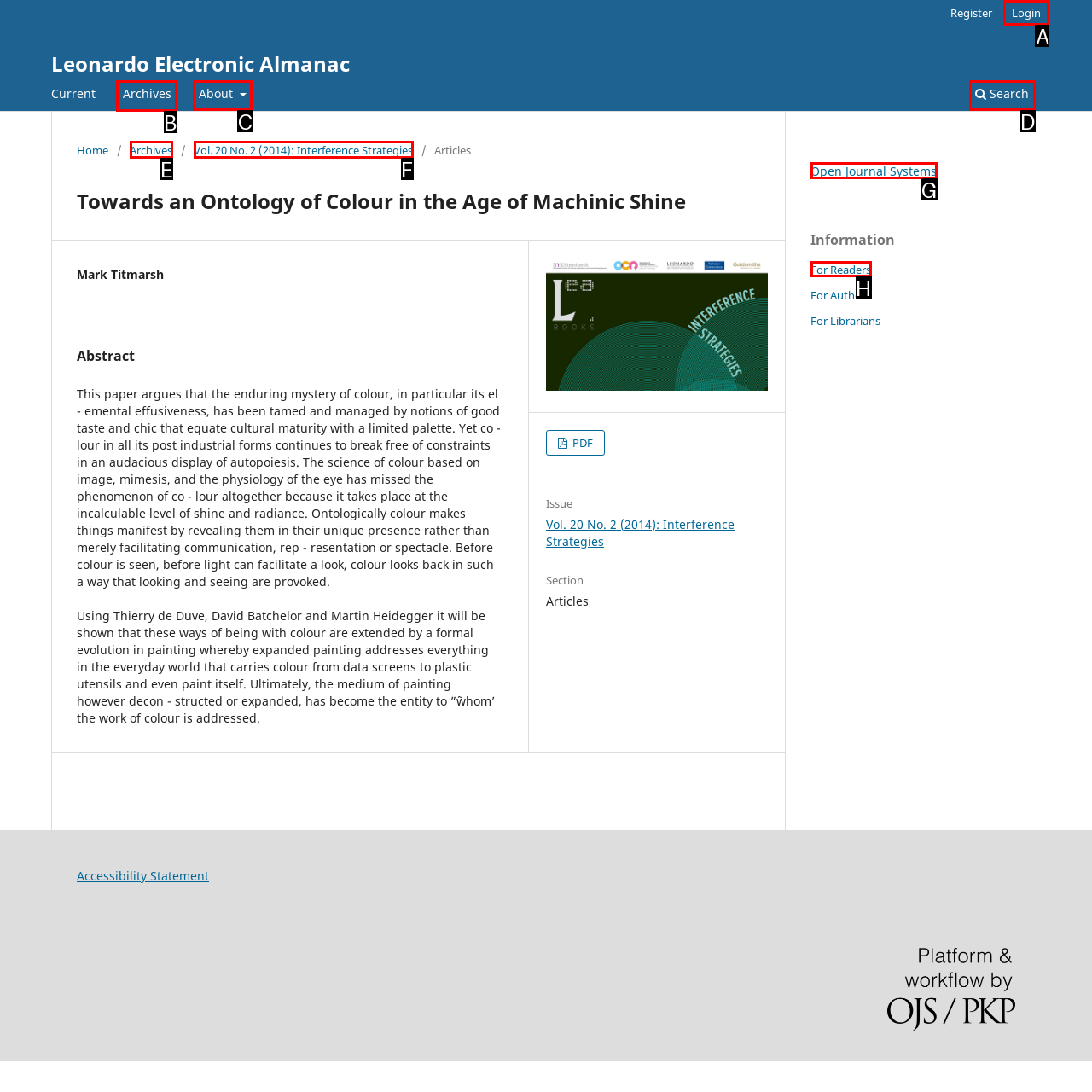Choose the HTML element to click for this instruction: Go to the Archives page Answer with the letter of the correct choice from the given options.

B